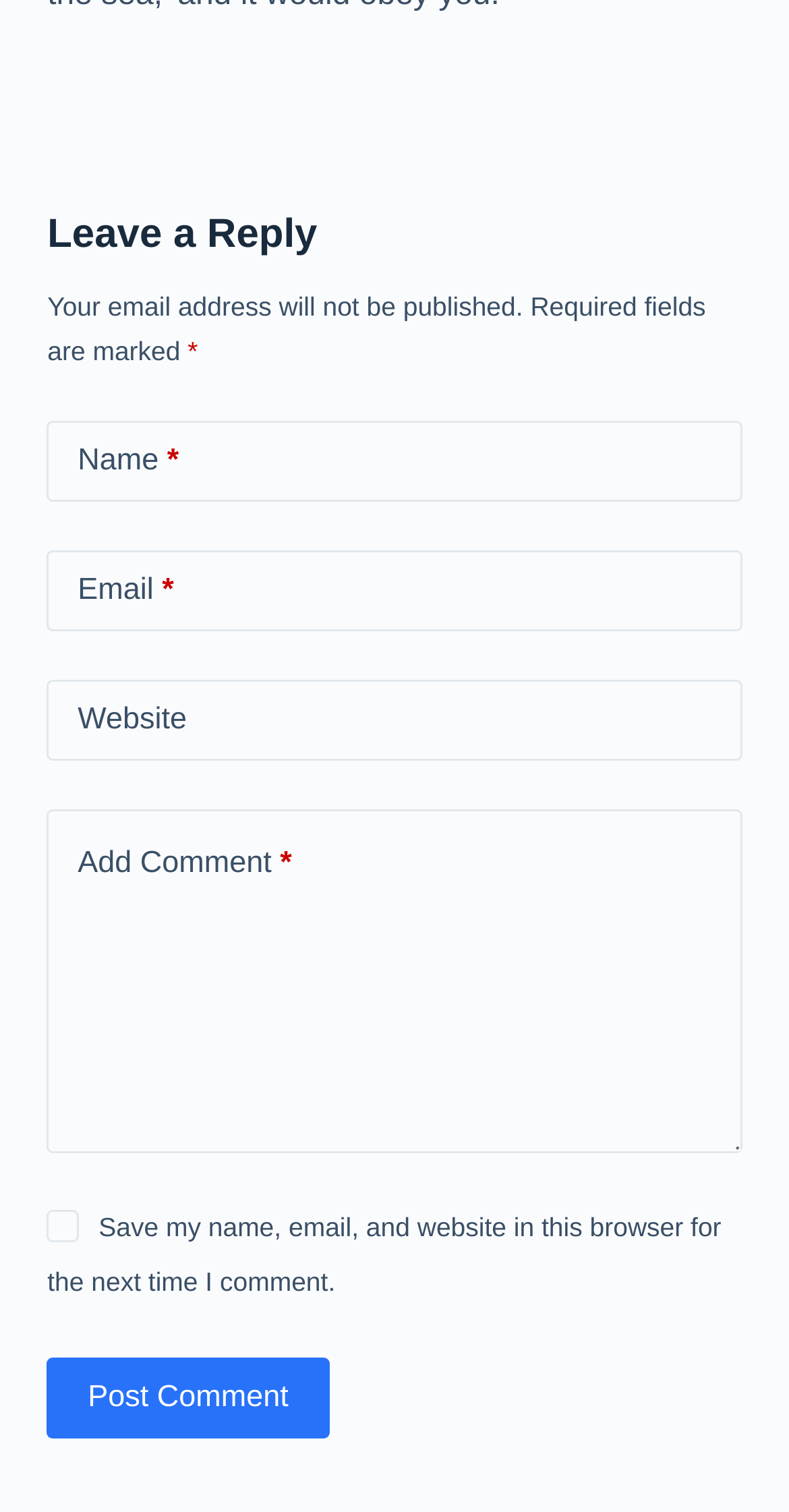Using floating point numbers between 0 and 1, provide the bounding box coordinates in the format (top-left x, top-left y, bottom-right x, bottom-right y). Locate the UI element described here: parent_node: Add Comment name="comment"

[0.06, 0.536, 0.94, 0.763]